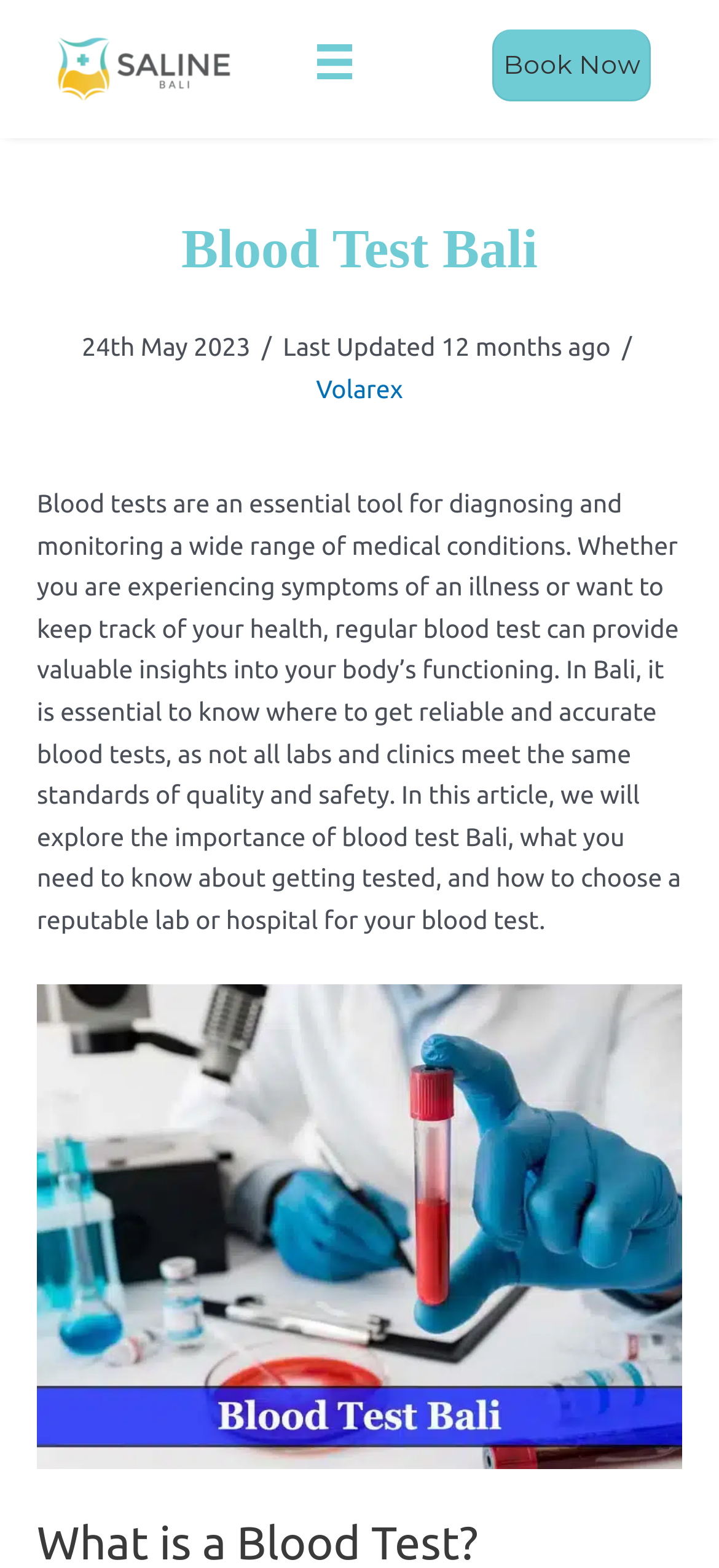Using the description: "title="4DEBED6C-AE55-42EF-A70B-BF00A5D59BAA"", identify the bounding box of the corresponding UI element in the screenshot.

[0.051, 0.033, 0.351, 0.052]